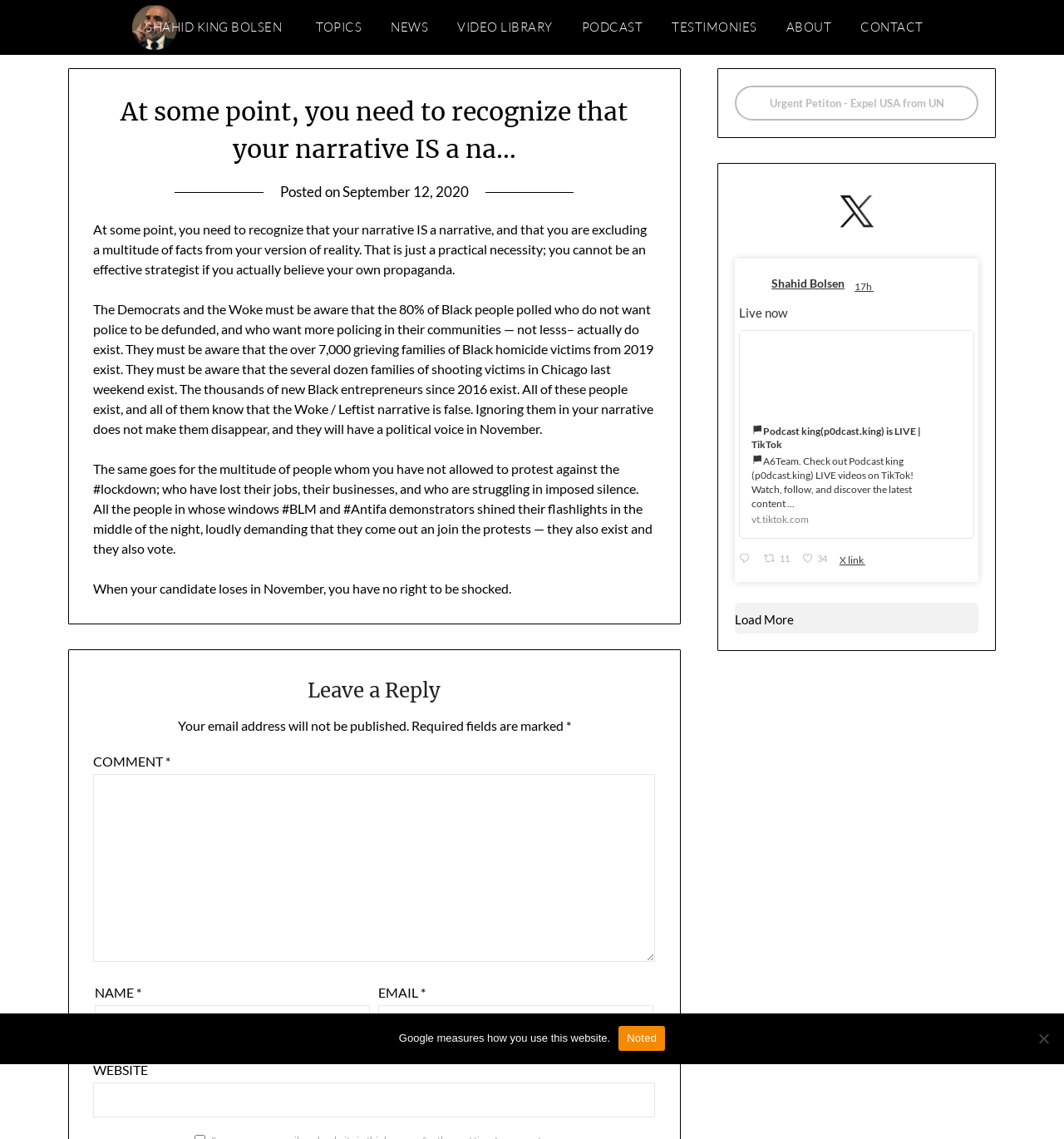Could you specify the bounding box coordinates for the clickable section to complete the following instruction: "Enter your comment"?

[0.088, 0.68, 0.616, 0.845]